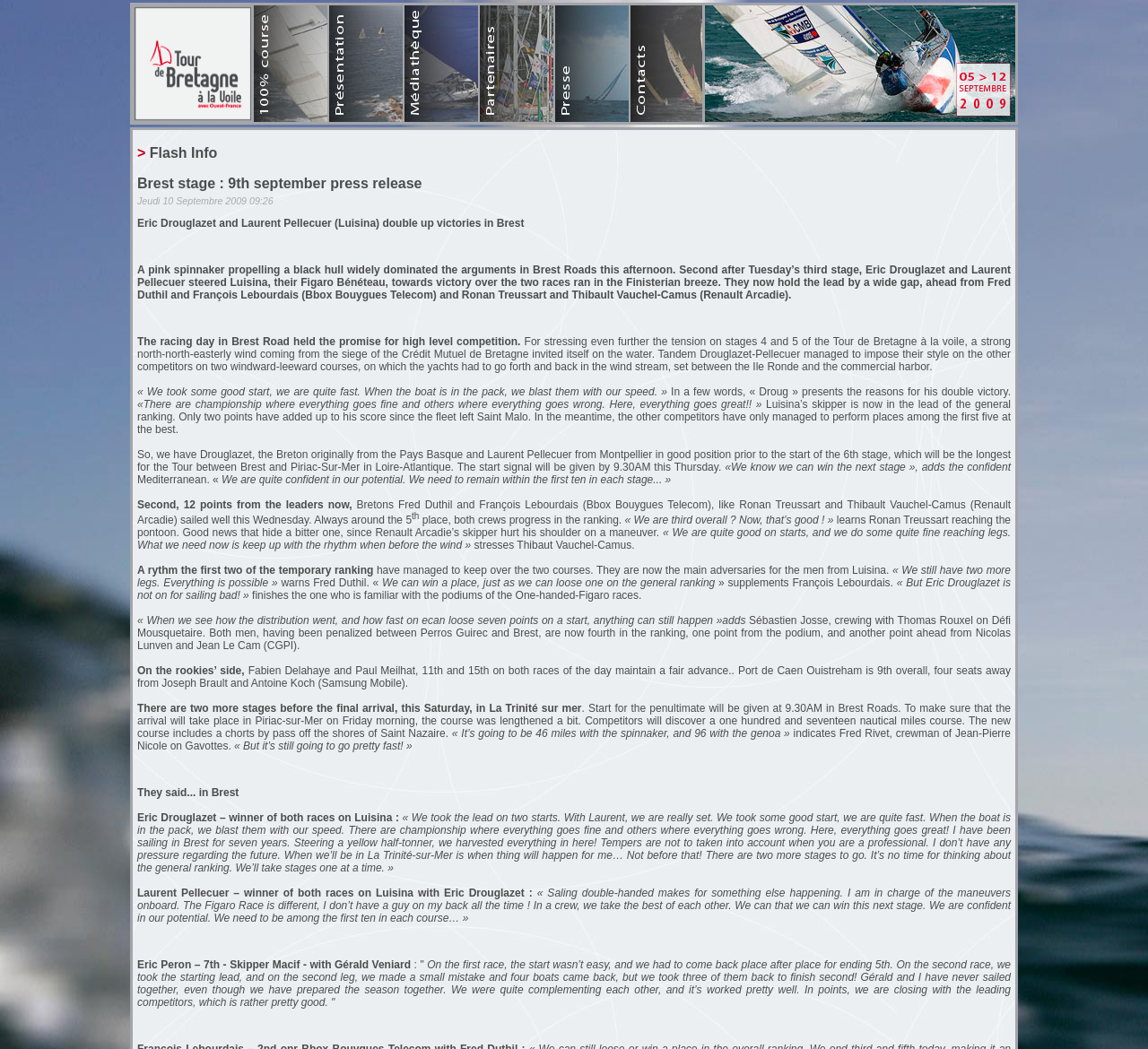Identify and provide the main heading of the webpage.

> Flash Info